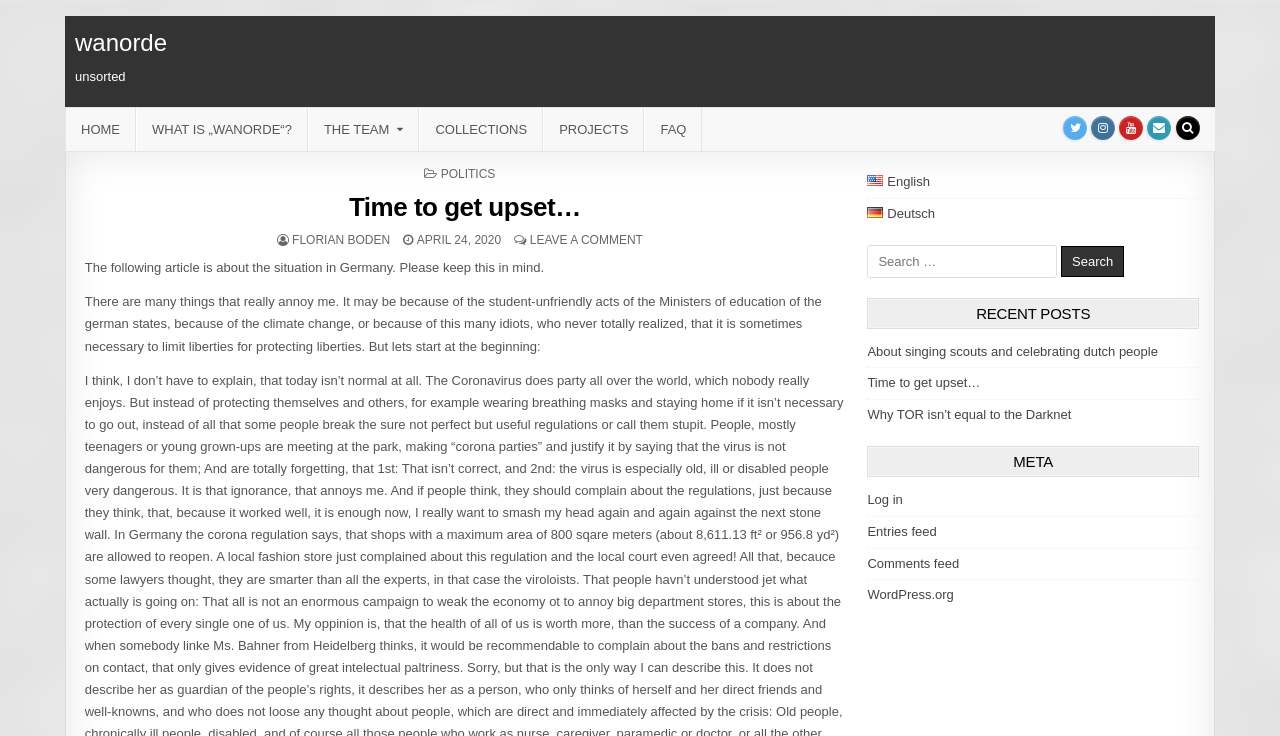Given the description Deutsch, predict the bounding box coordinates of the UI element. Ensure the coordinates are in the format (top-left x, top-left y, bottom-right x, bottom-right y) and all values are between 0 and 1.

[0.678, 0.28, 0.73, 0.3]